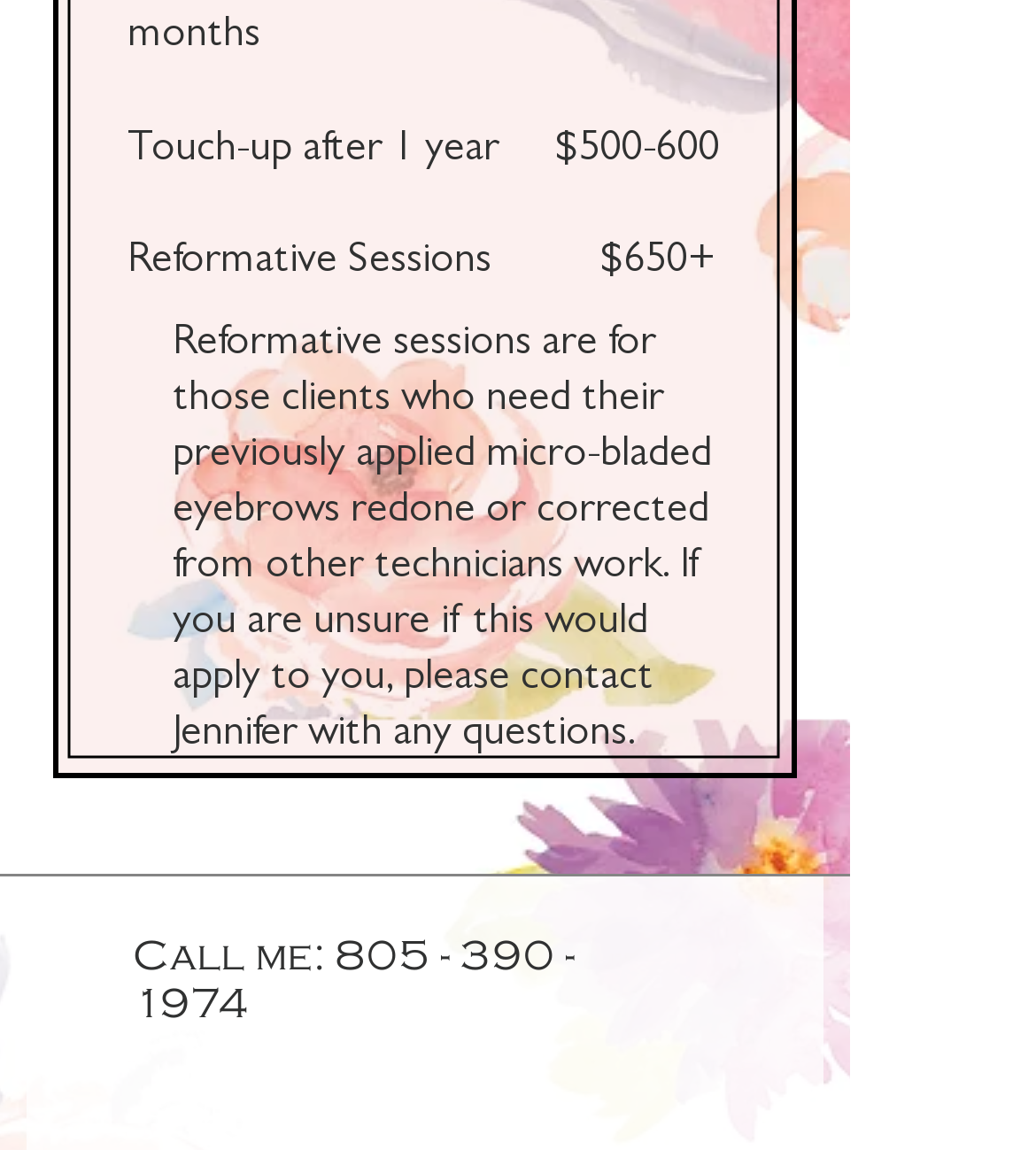What is the purpose of reformative sessions?
Can you give a detailed and elaborate answer to the question?

The purpose of reformative sessions can be inferred from the text 'Reformative sessions are for those clients who need their previously applied micro-bladed eyebrows redone or corrected from other technicians work.' which explains that reformative sessions are for correcting previously applied micro-bladed eyebrows.